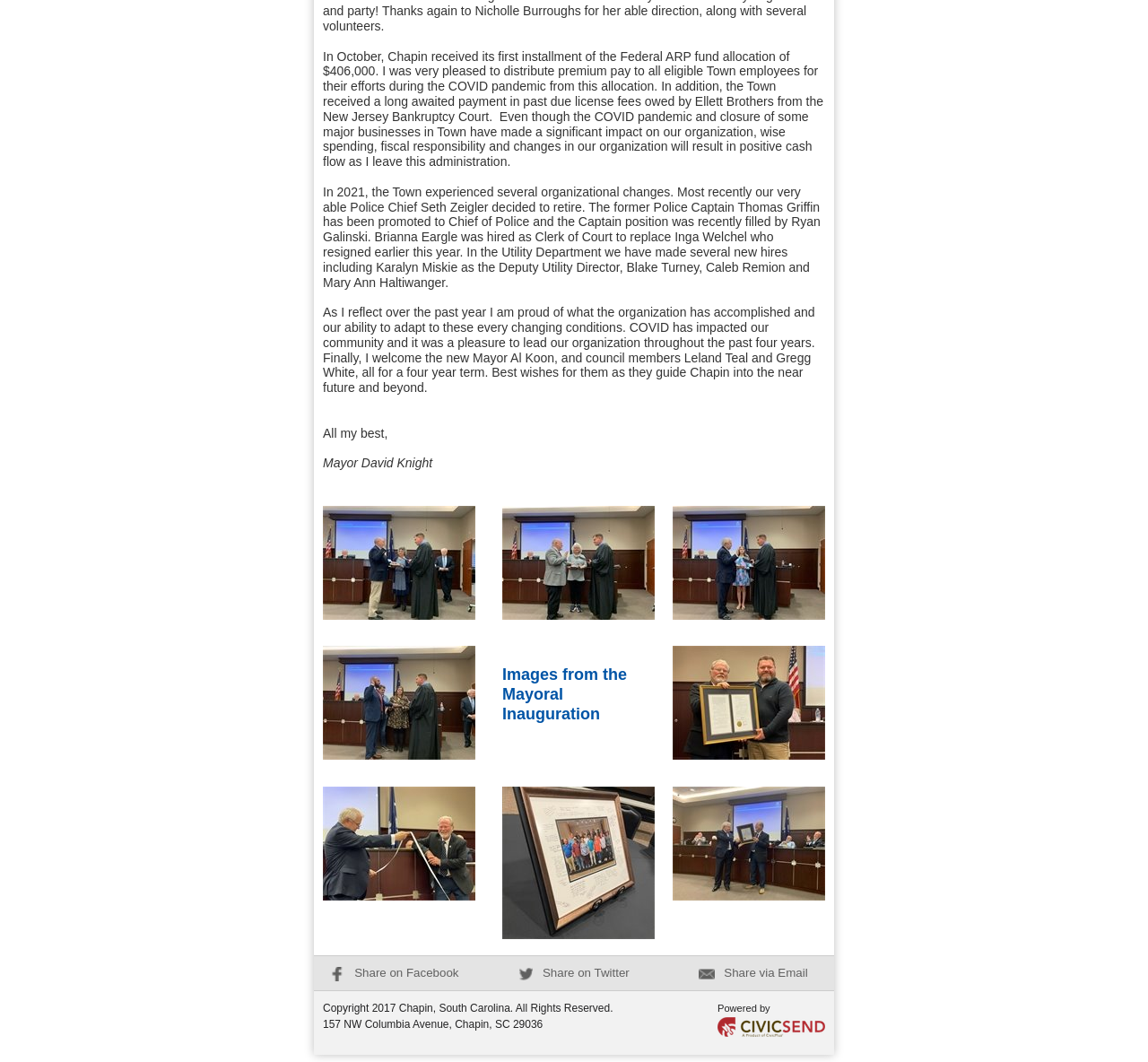What is the address of the Town of Chapin? Observe the screenshot and provide a one-word or short phrase answer.

157 NW Columbia Avenue, Chapin, SC 29036